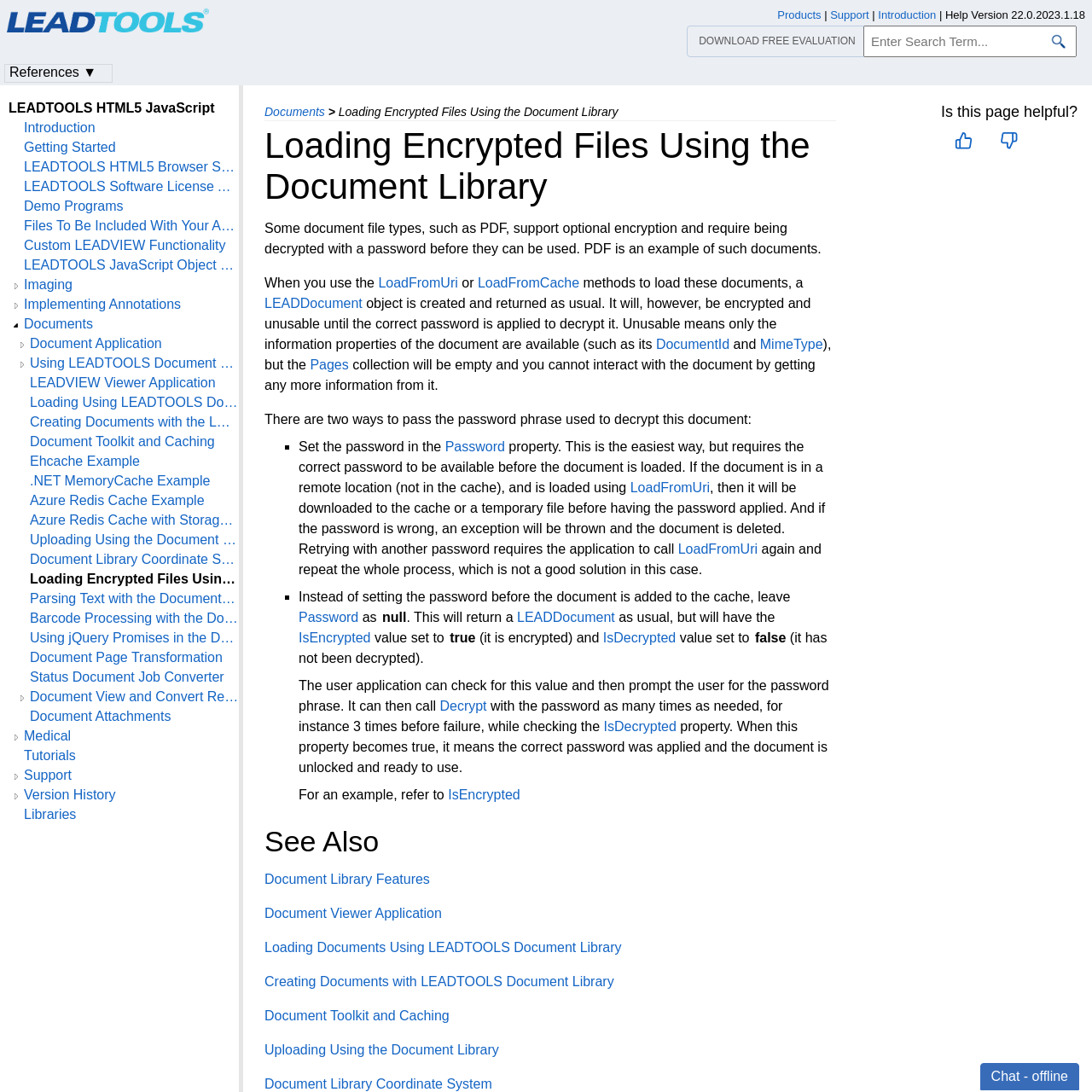What happens if the password is wrong when loading a document?
Analyze the image and provide a thorough answer to the question.

As stated on the webpage, if the password is wrong when loading a document using the LoadFromUri method, an exception will be thrown and the document is deleted. Retrying with another password requires the application to call LoadFromUri again and repeat the whole process.